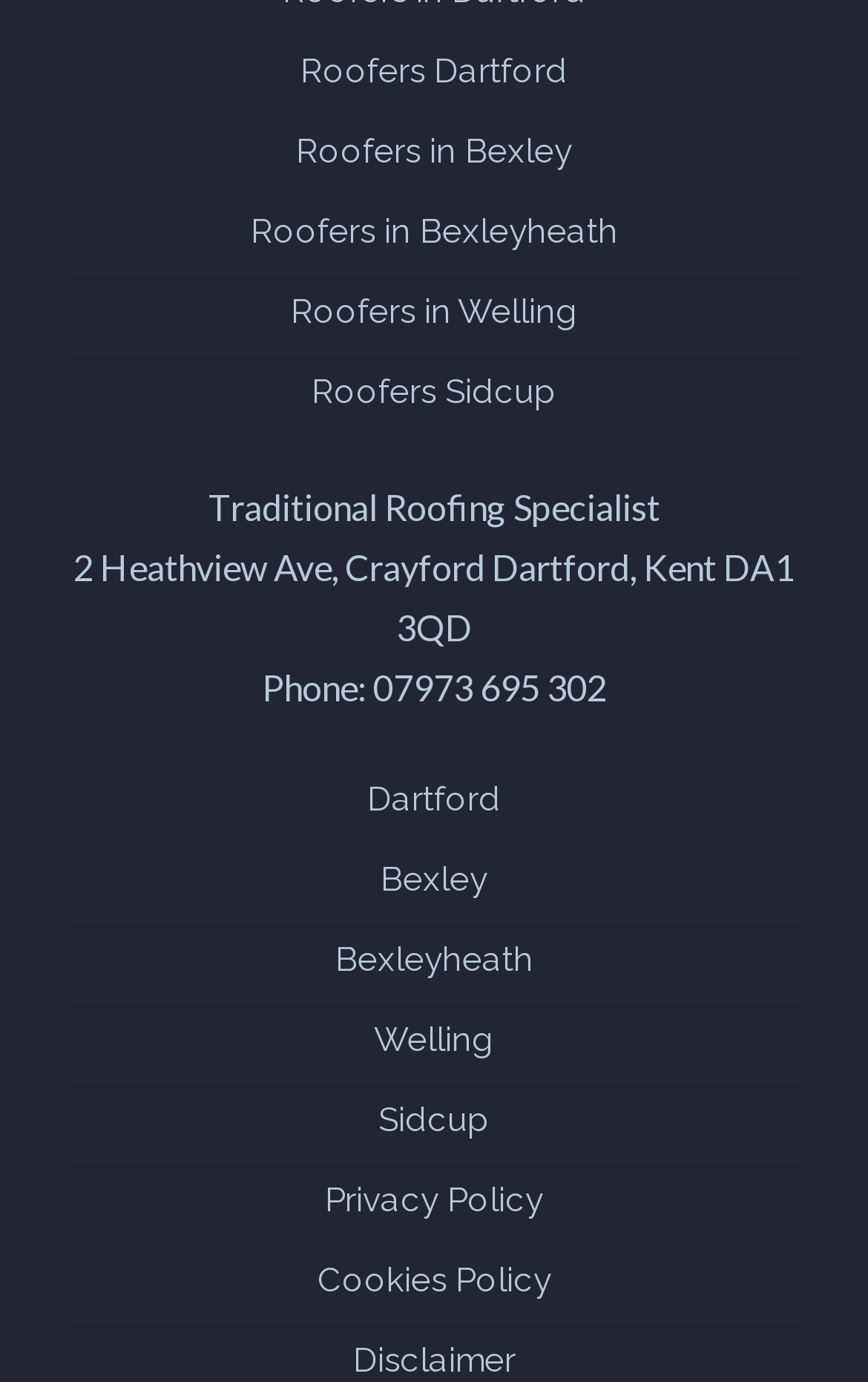Calculate the bounding box coordinates for the UI element based on the following description: "Open Menu". Ensure the coordinates are four float numbers between 0 and 1, i.e., [left, top, right, bottom].

None